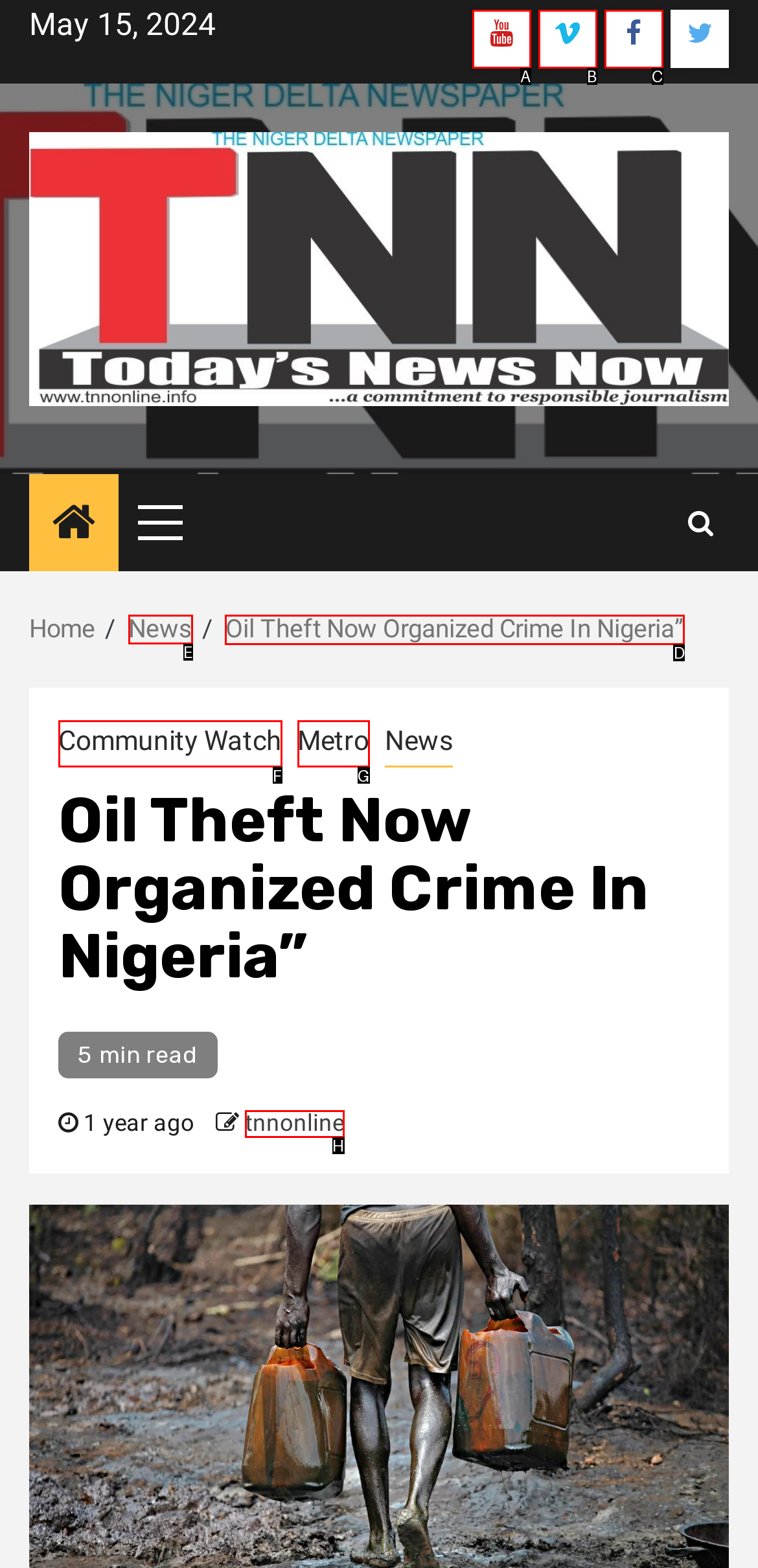Please indicate which HTML element to click in order to fulfill the following task: Read the news about Oil Theft Now Organized Crime In Nigeria Respond with the letter of the chosen option.

D